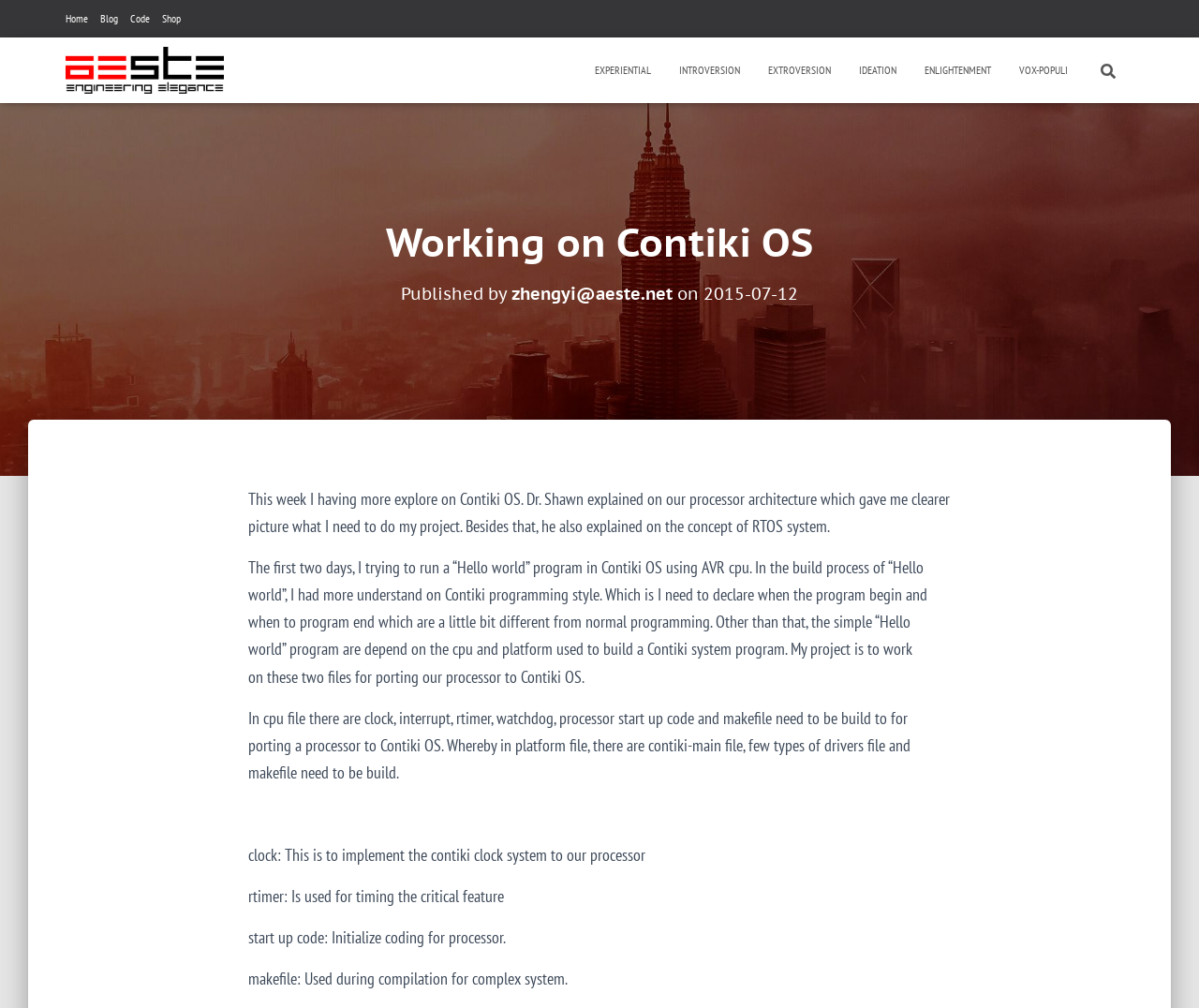What is the author's email address?
Please give a detailed and elaborate explanation in response to the question.

I found the author's email address by looking at the 'Published by' section, where it says 'Published by zhengyi@aeste.net on 2015-07-12'. The email address is 'zhengyi@aeste.net'.